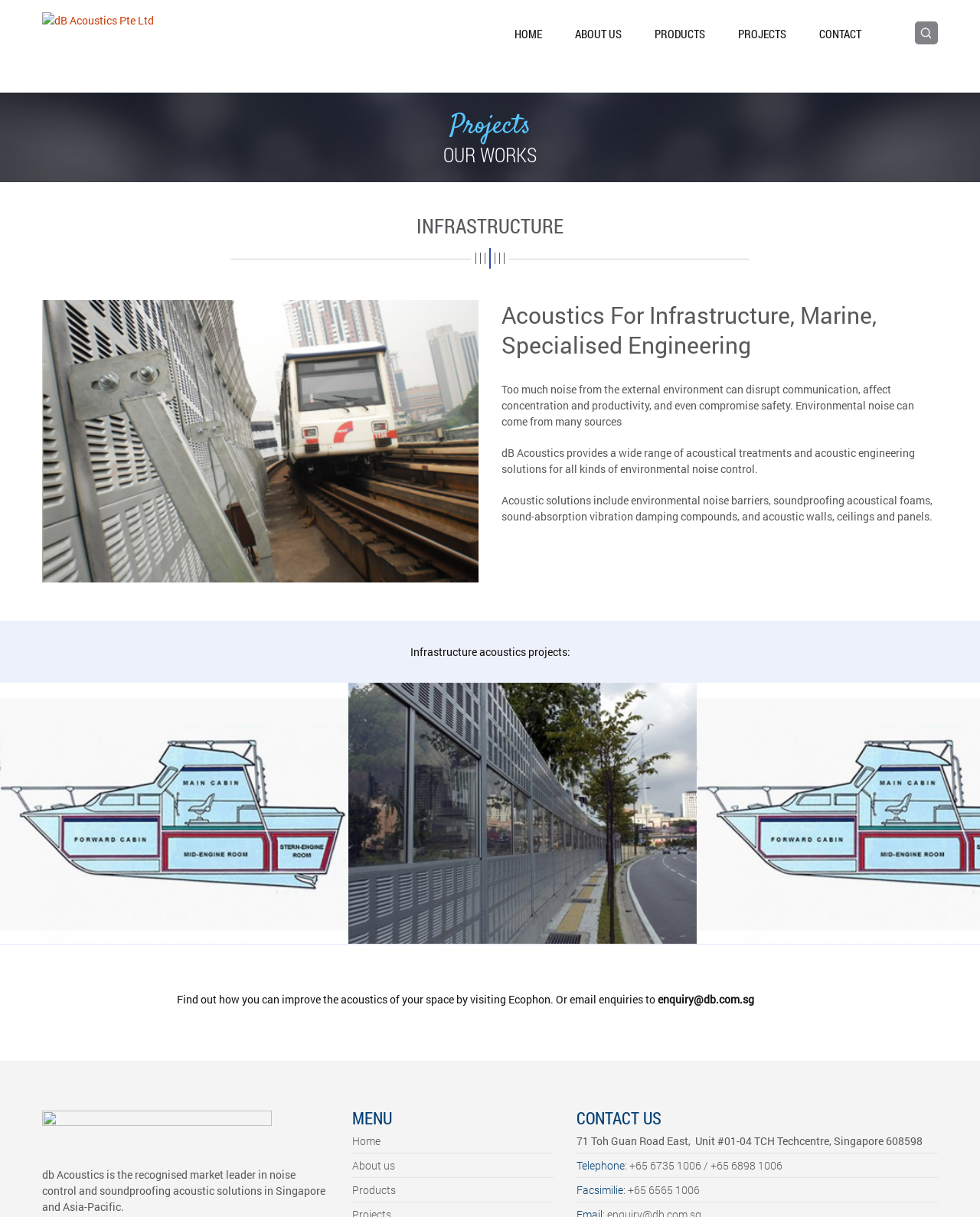Write an elaborate caption that captures the essence of the webpage.

The webpage is about dB Acoustics Pte Ltd, a company that provides acoustical treatments and acoustic engineering solutions. At the top left corner, there is a logo of the company, which is also a link to the homepage. Next to the logo, there is a navigation menu with links to "HOME", "ABOUT US", "PRODUCTS", "PROJECTS", and "CONTACT". On the top right corner, there is a search bar with a label "Search for:".

Below the navigation menu, there is a large banner image that spans the entire width of the page. Below the banner, there is a heading "Projects" followed by a subheading "OUR WORKS". 

The main content of the page is divided into two sections. The left section has a heading "INFRASTRUCTURE" and features an image related to machinery, aircraft, and vessel hulls noise control. Below the image, there are three paragraphs of text that describe the importance of noise control and the services provided by dB Acoustics.

The right section has a list of infrastructure acoustics projects, including "Machinery, Aircraft & Vessel Hulls Noise Control" and "Traffic, Highways, Stations, Residents & Offices Noise Control". Each project has a link and an accompanying image.

At the bottom of the page, there is a section with contact information, including an email address and a physical address. There is also a heading "CONTACT US" with telephone and facsimile numbers. Finally, there is a menu with links to "Home", "About us", "Products", and other pages.